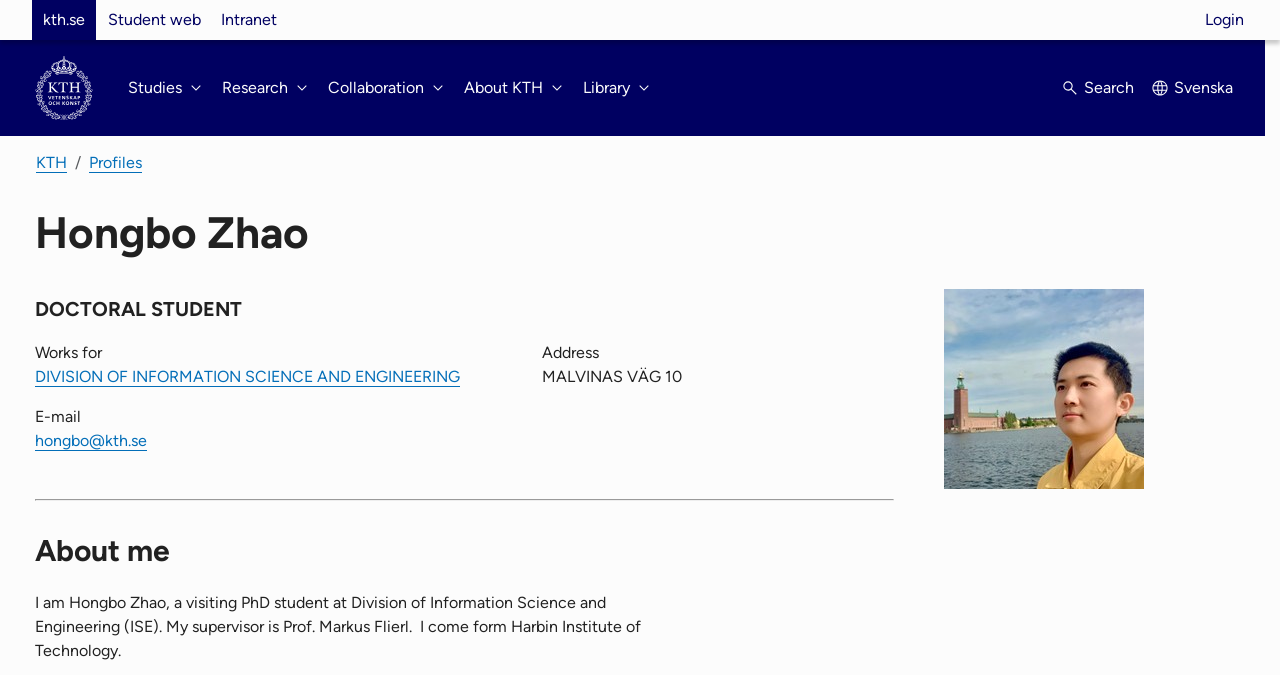Can you look at the image and give a comprehensive answer to the question:
What is the name of Hongbo Zhao's supervisor?

I found the supervisor's name by reading the text in the 'About me' section, where it says 'My supervisor is Prof. Markus Flierl'.